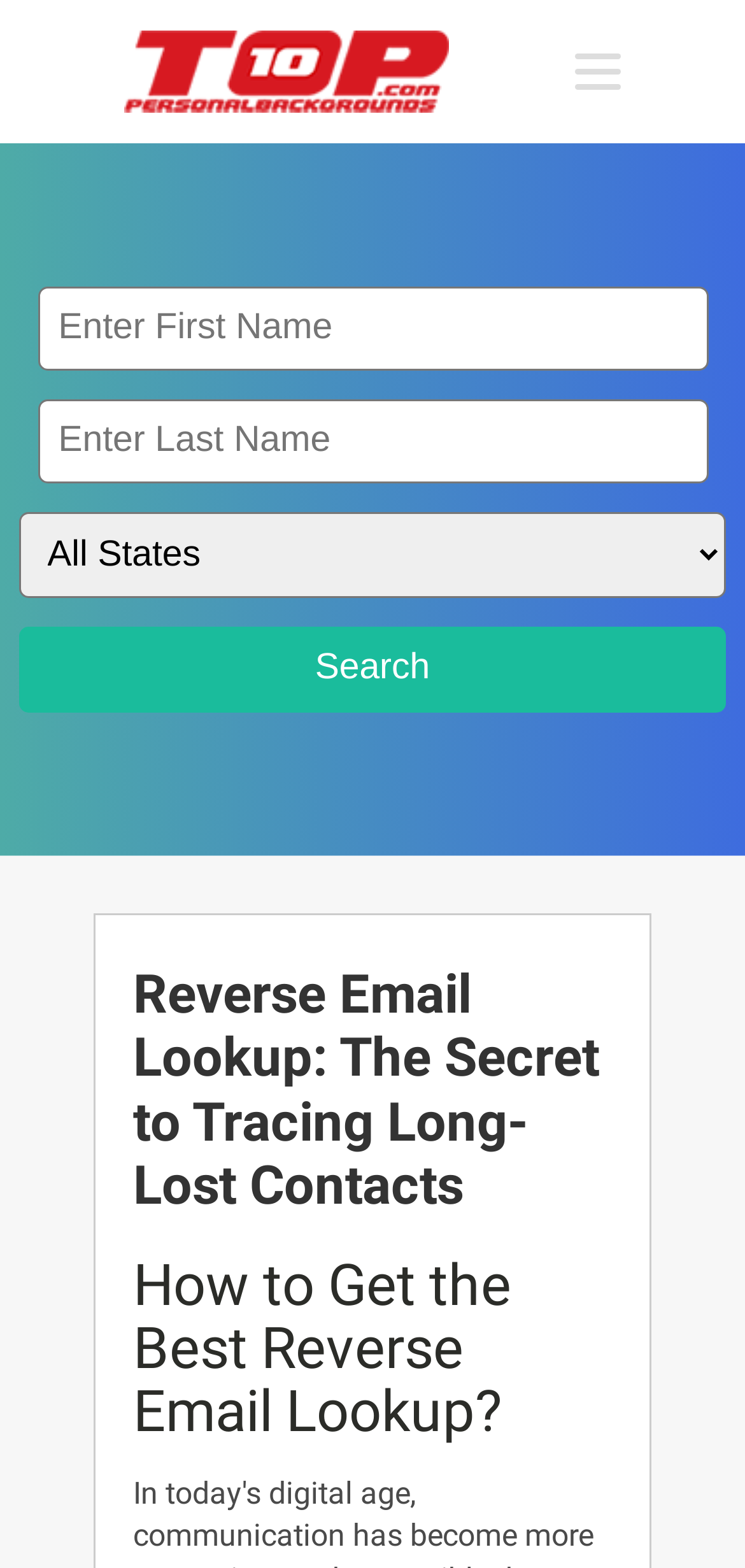What information is required to start a search?
Please provide a single word or phrase in response based on the screenshot.

First name and last name